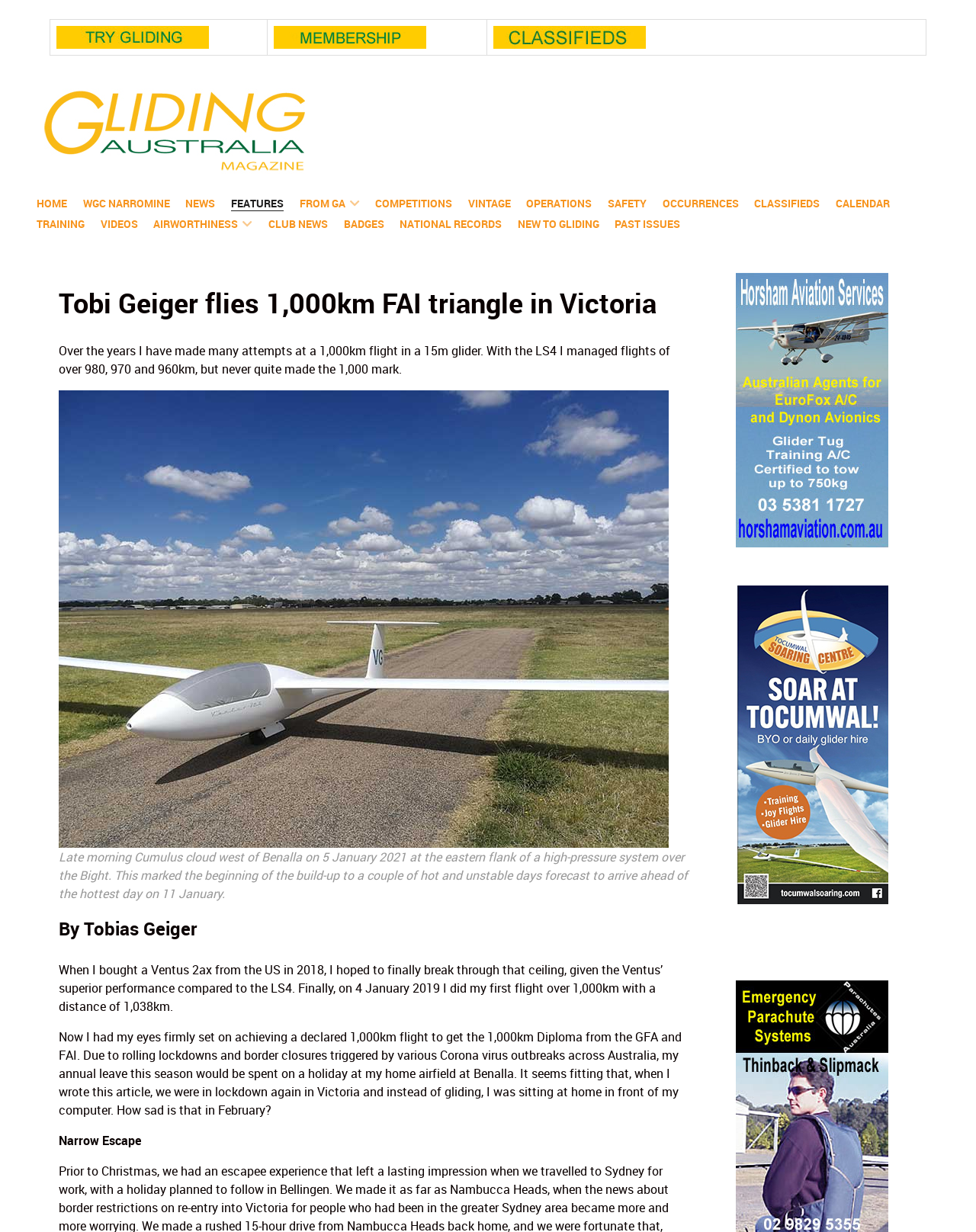Determine the bounding box coordinates of the element's region needed to click to follow the instruction: "View Classifieds". Provide these coordinates as four float numbers between 0 and 1, formatted as [left, top, right, bottom].

[0.506, 0.022, 0.662, 0.036]